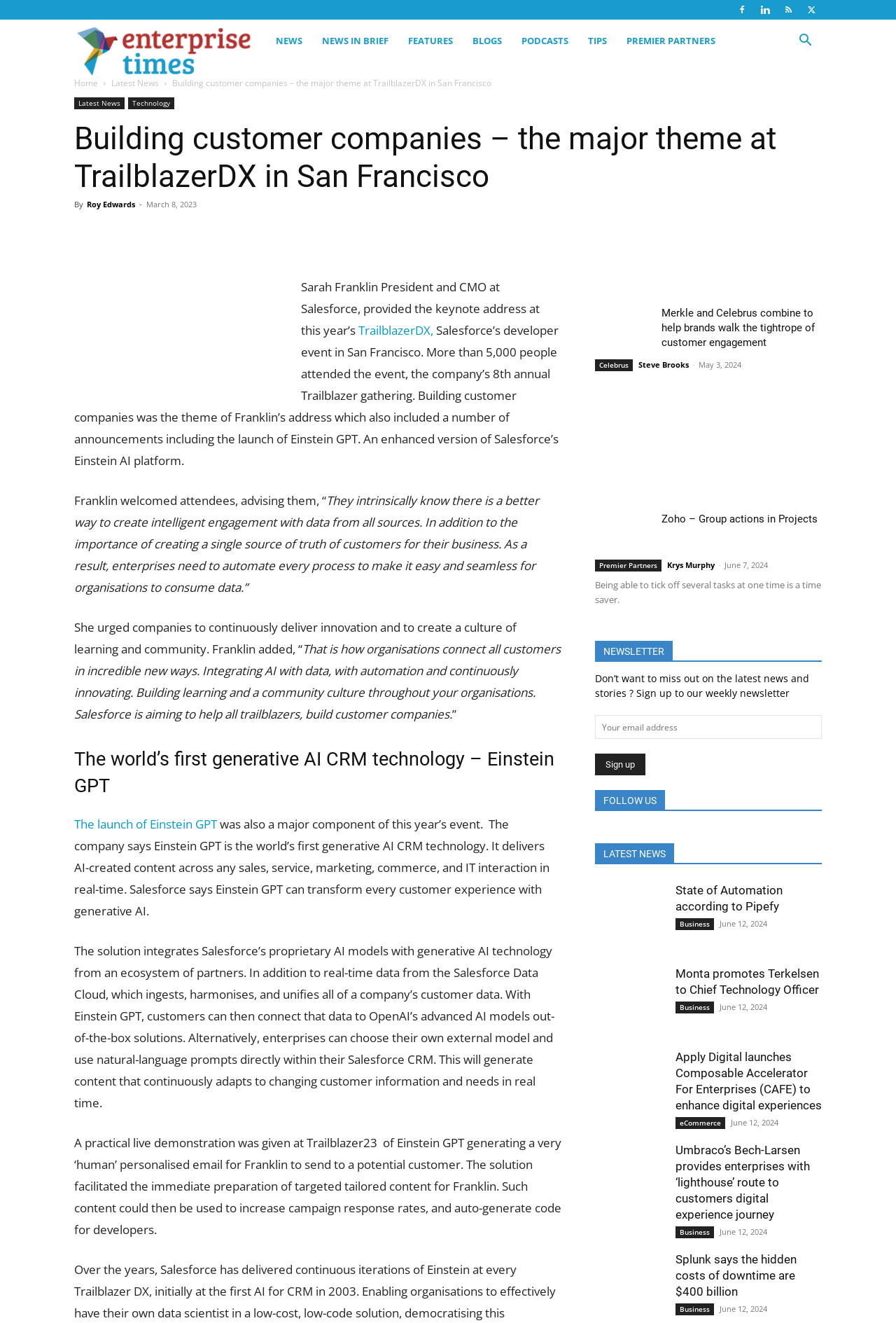Using the element description provided, determine the bounding box coordinates in the format (top-left x, top-left y, bottom-right x, bottom-right y). Ensure that all values are floating point numbers between 0 and 1. Element description: Latest News

[0.083, 0.074, 0.139, 0.083]